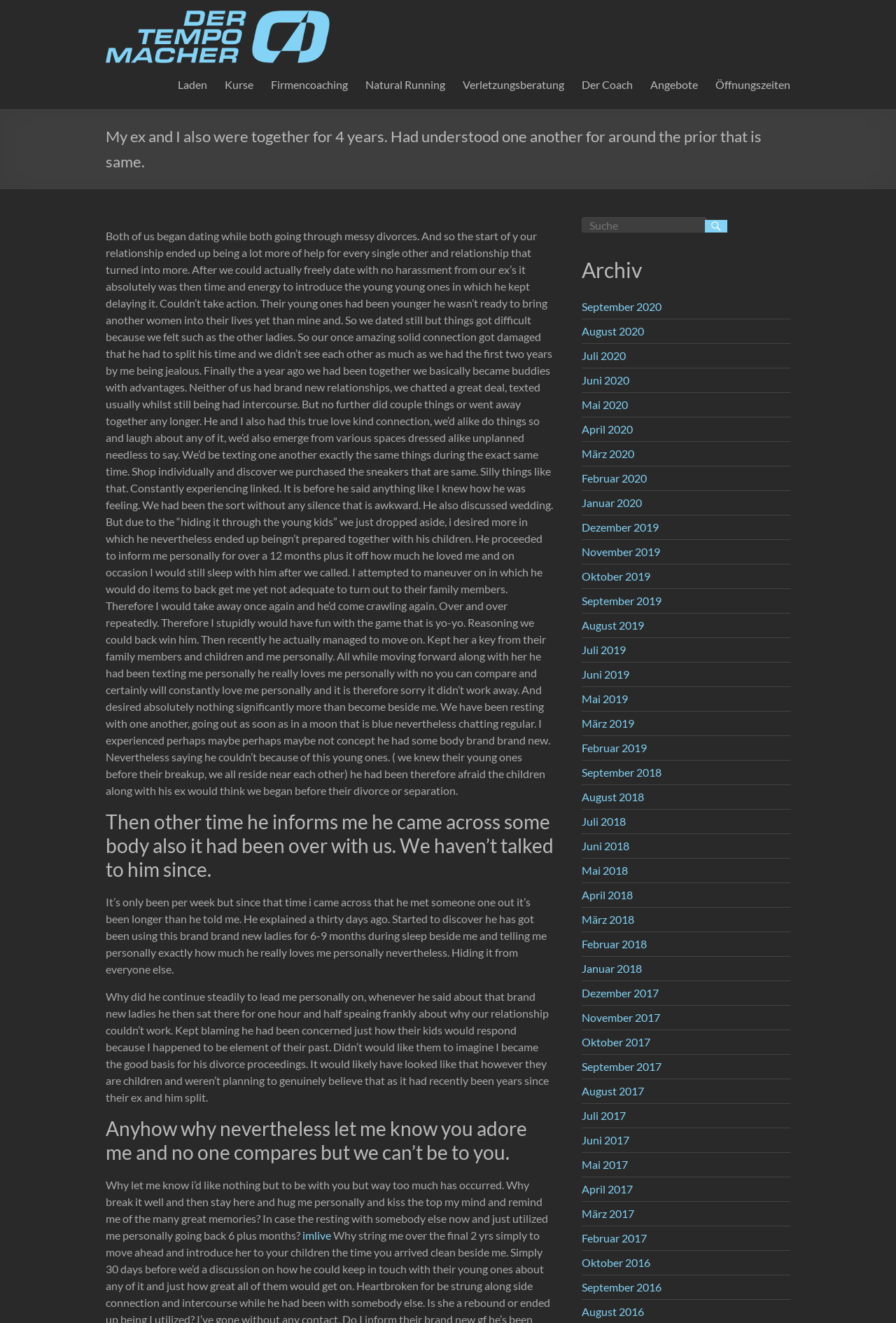Predict the bounding box for the UI component with the following description: "Öffnungszeiten".

[0.798, 0.05, 0.882, 0.075]